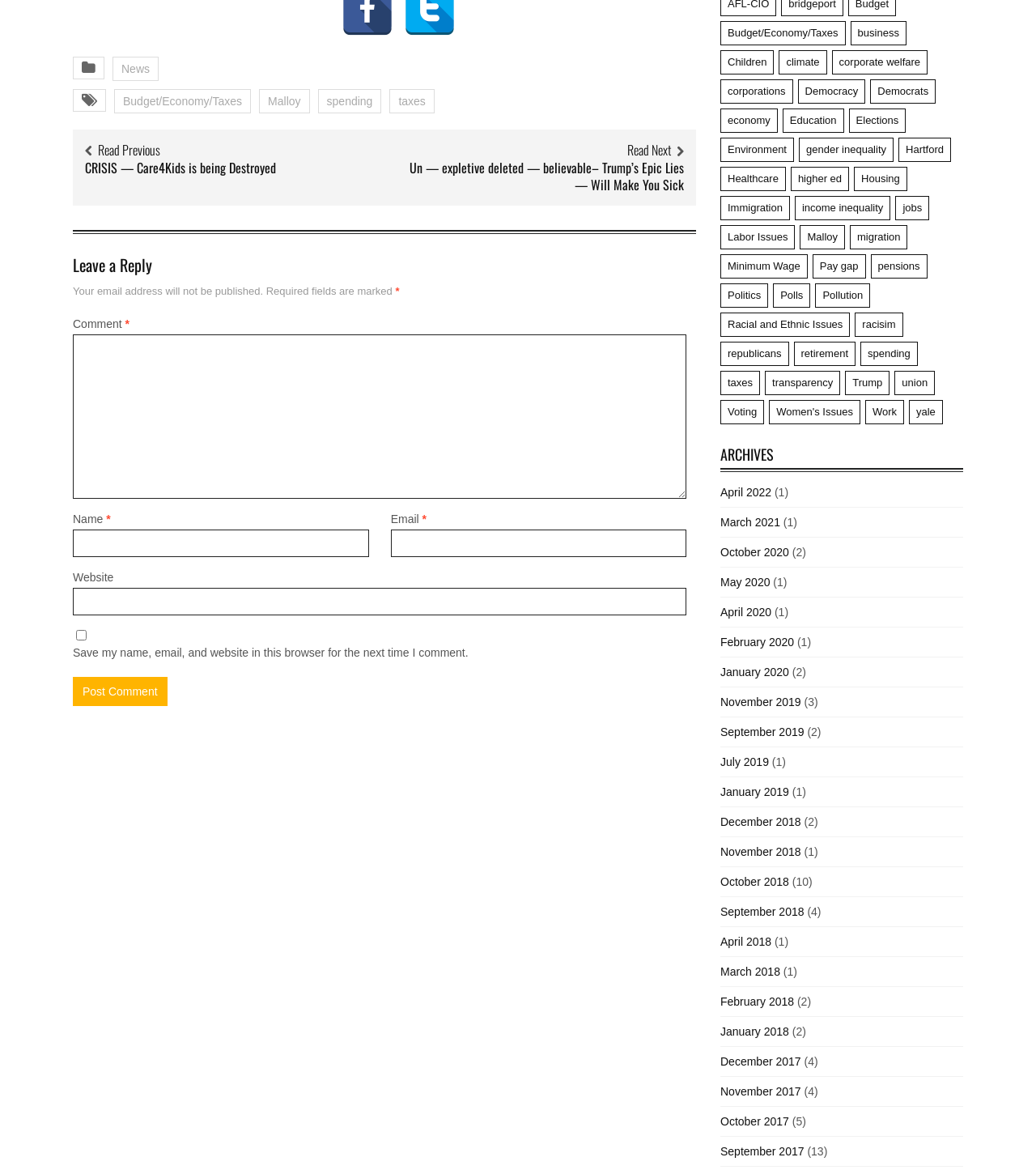Provide a one-word or short-phrase answer to the question:
What is the bounding box coordinate of the 'Post Comment' button?

[0.07, 0.578, 0.161, 0.603]